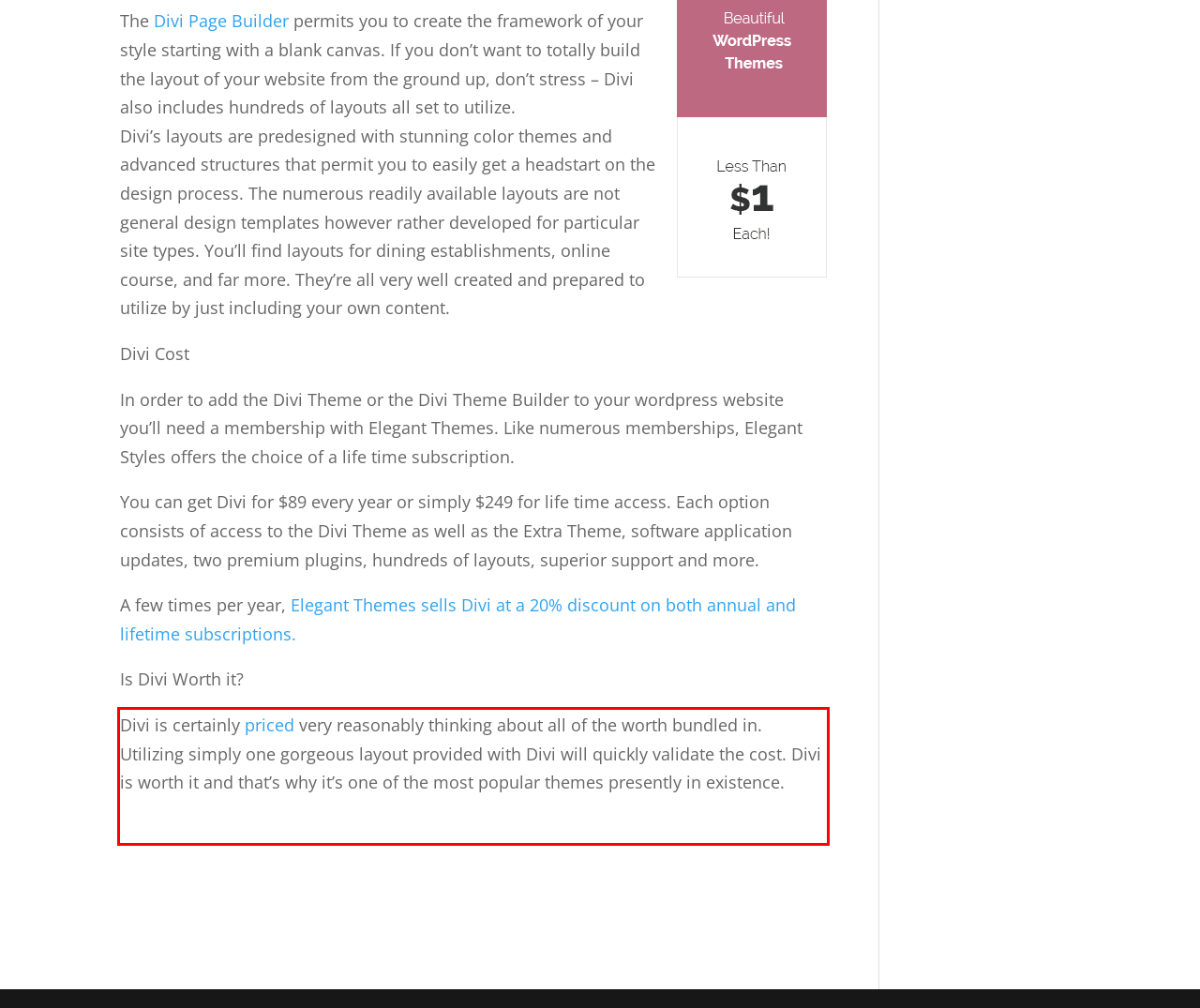Using the provided screenshot, read and generate the text content within the red-bordered area.

Divi is certainly priced very reasonably thinking about all of the worth bundled in. Utilizing simply one gorgeous layout provided with Divi will quickly validate the cost. Divi is worth it and that’s why it’s one of the most popular themes presently in existence. divi theme browser support